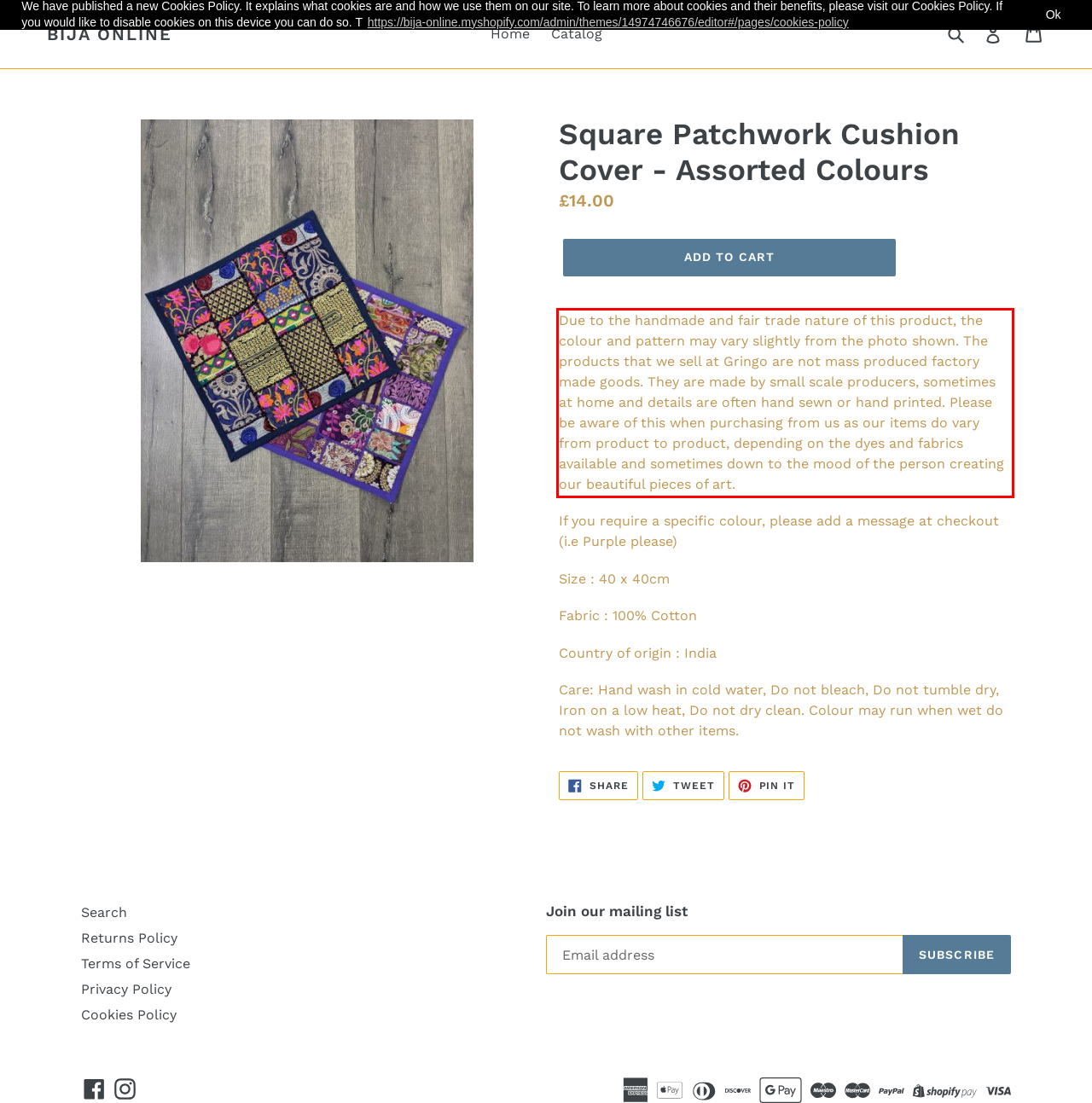From the provided screenshot, extract the text content that is enclosed within the red bounding box.

Due to the handmade and fair trade nature of this product, the colour and pattern may vary slightly from the photo shown. The products that we sell at Gringo are not mass produced factory made goods. They are made by small scale producers, sometimes at home and details are often hand sewn or hand printed. Please be aware of this when purchasing from us as our items do vary from product to product, depending on the dyes and fabrics available and sometimes down to the mood of the person creating our beautiful pieces of art.